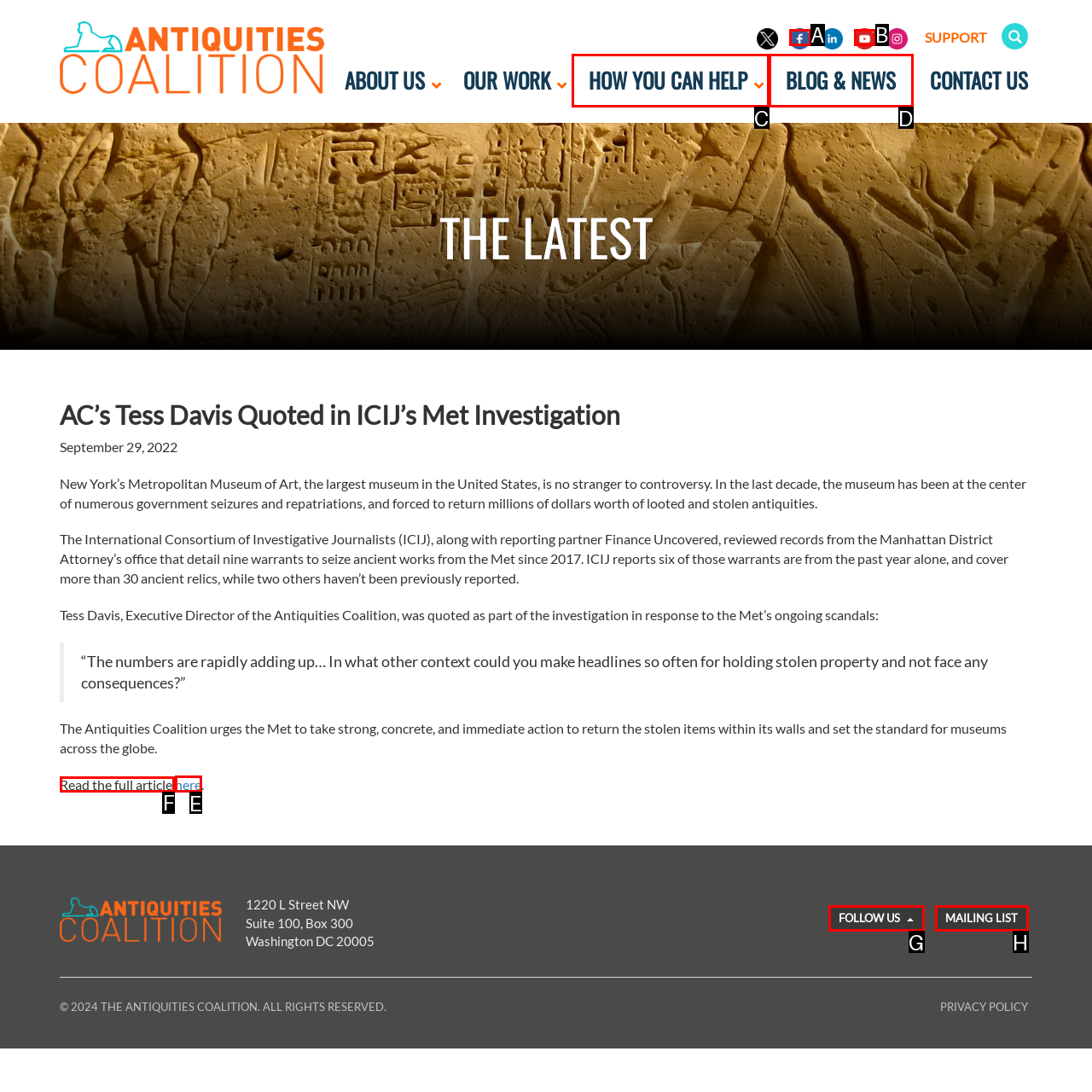Which option should I select to accomplish the task: Read the full article? Respond with the corresponding letter from the given choices.

F